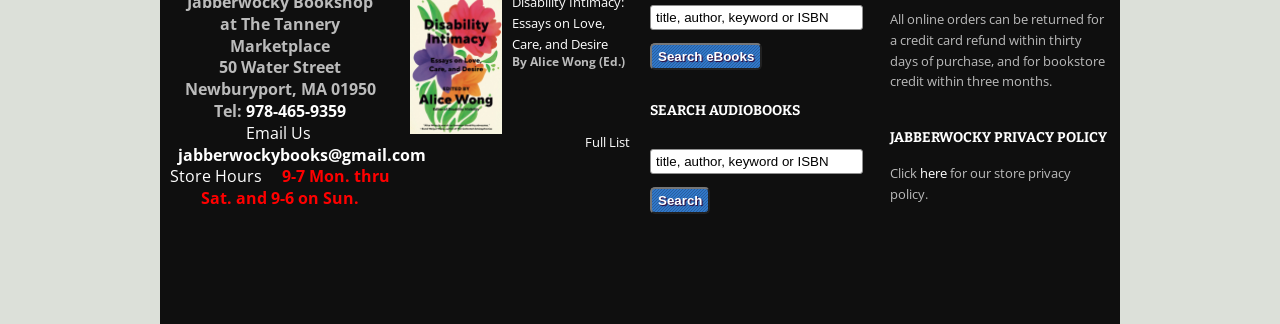Determine the bounding box of the UI component based on this description: "jabberwockybooks@gmail.com". The bounding box coordinates should be four float values between 0 and 1, i.e., [left, top, right, bottom].

[0.139, 0.443, 0.333, 0.511]